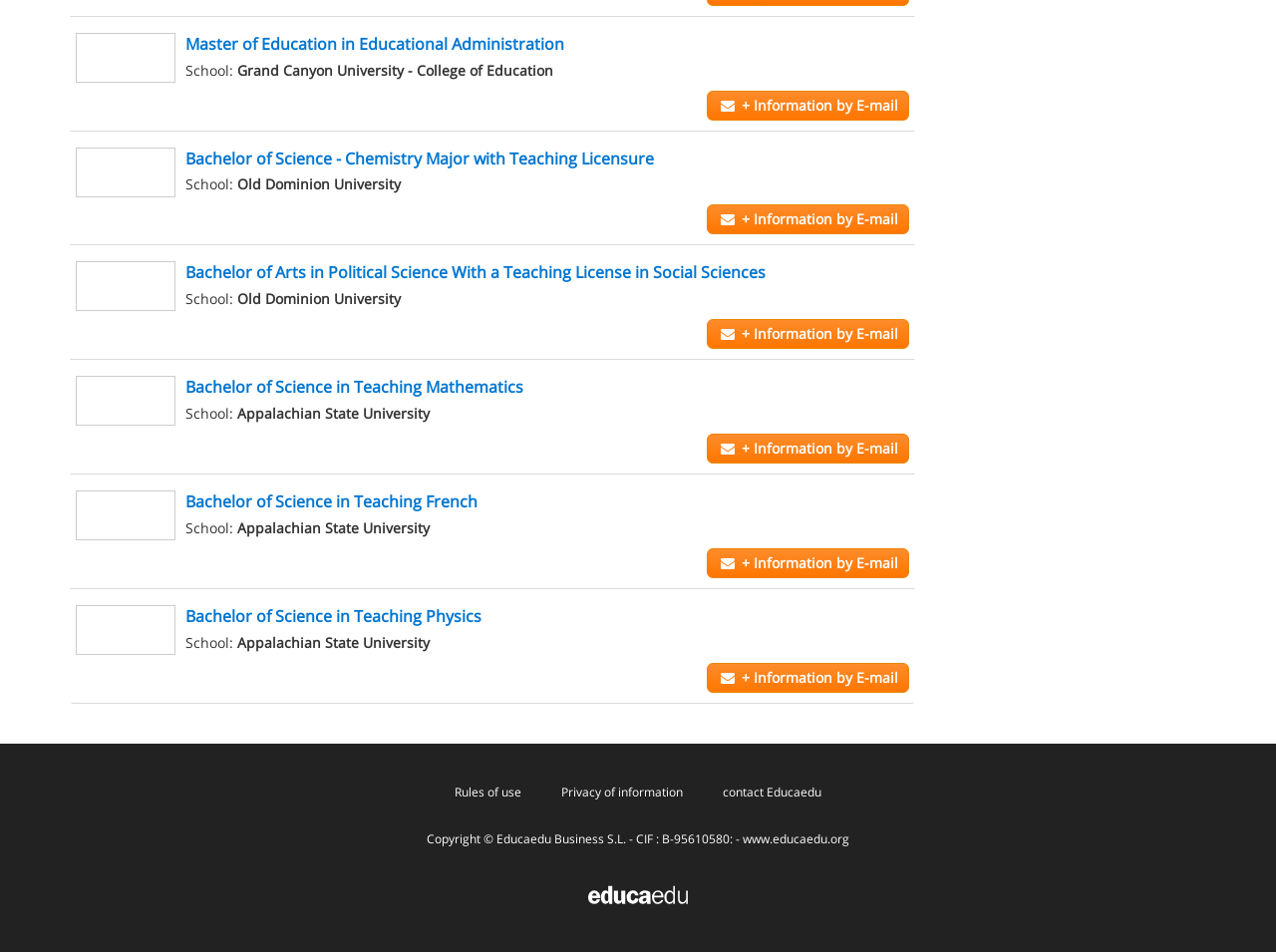Please locate the bounding box coordinates of the element that needs to be clicked to achieve the following instruction: "Visit Educaedu homepage". The coordinates should be four float numbers between 0 and 1, i.e., [left, top, right, bottom].

[0.582, 0.872, 0.666, 0.89]